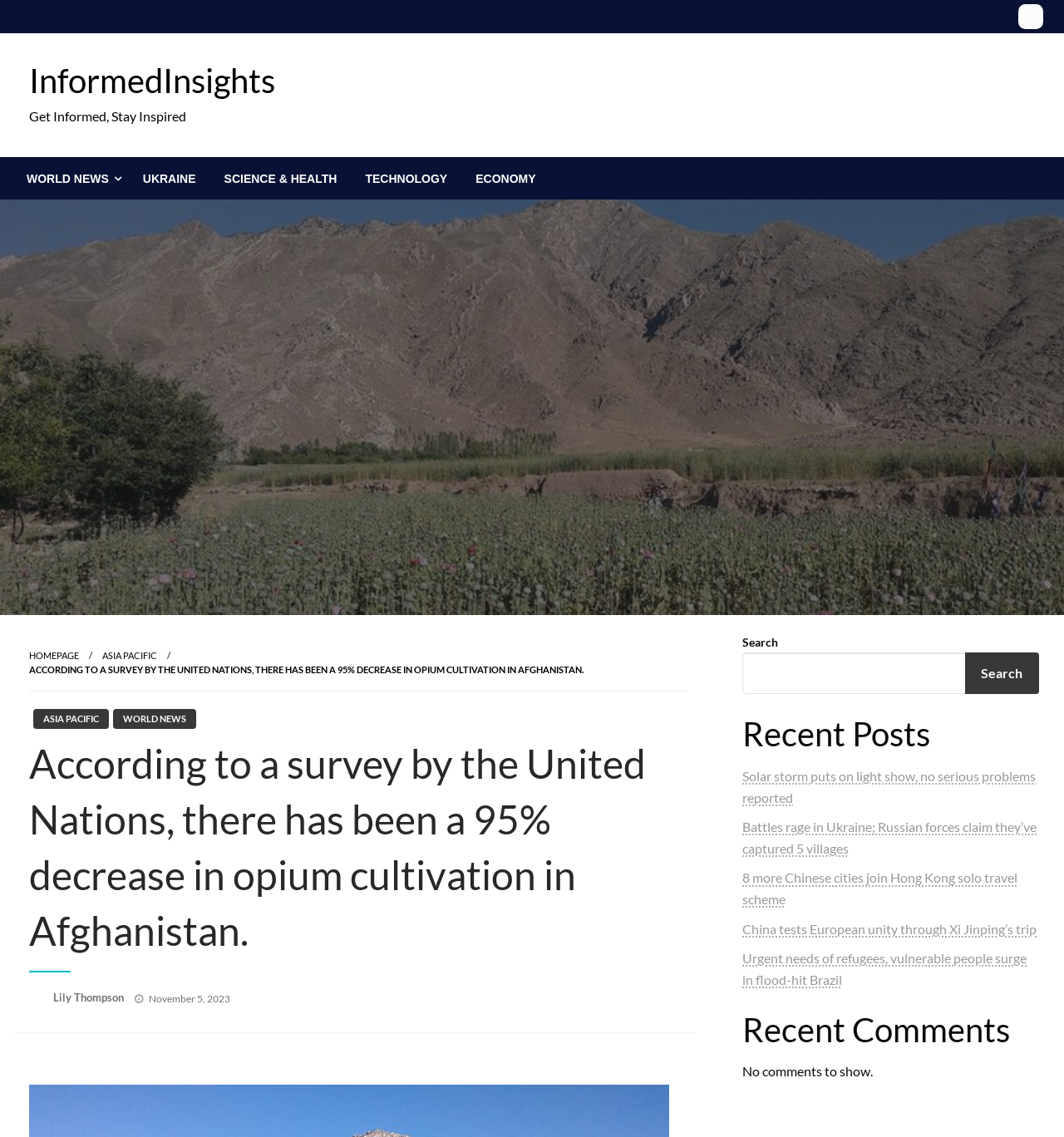Please determine the bounding box coordinates for the UI element described as: "Technology".

[0.33, 0.139, 0.434, 0.175]